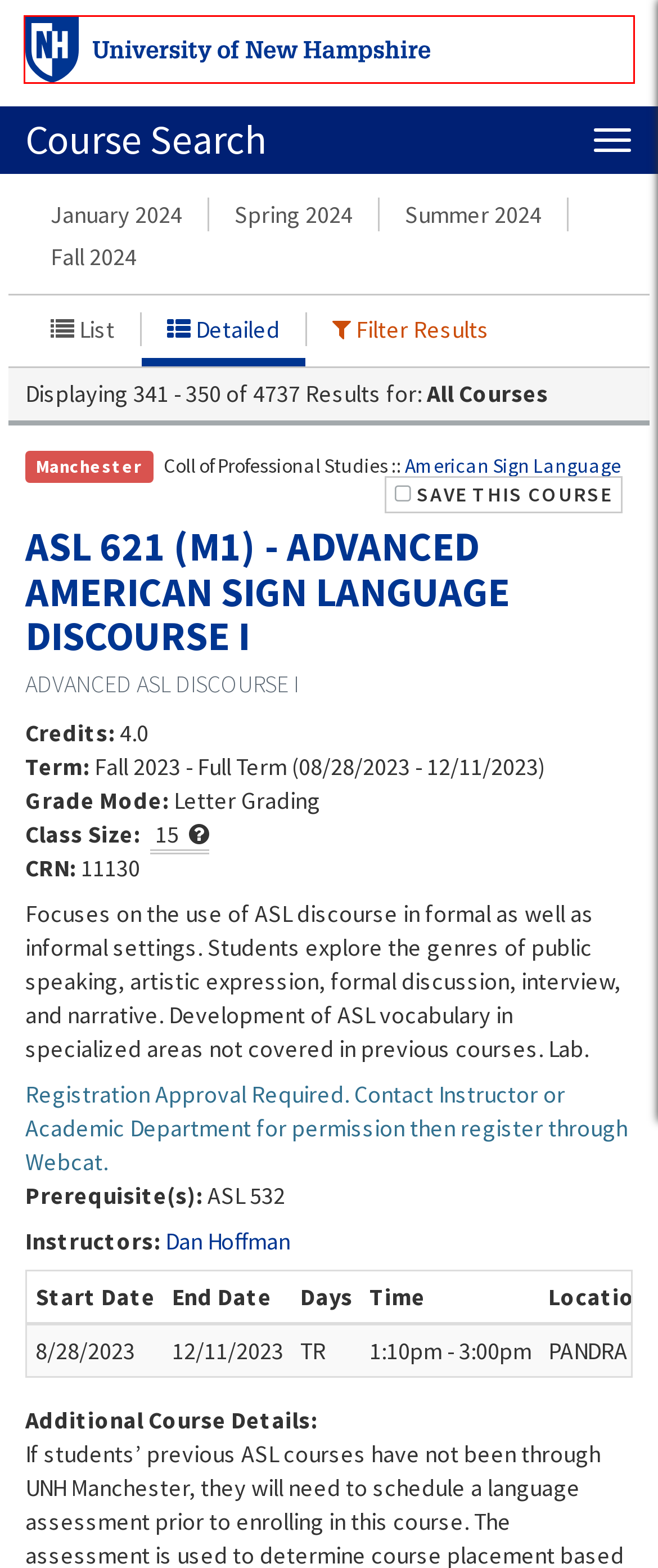Observe the provided screenshot of a webpage with a red bounding box around a specific UI element. Choose the webpage description that best fits the new webpage after you click on the highlighted element. These are your options:
A. Elizabeth Harvey | College of Life Sciences and Agriculture
B. Webcat | University of New Hampshire
C. Article - UNH Course Search: New feat...
D. University of New Hampshire | University of New Hampshire
E. Service - Website & Mobile Developmen...
F. Thomas Foxall | College of Life Sciences and Agriculture
G. Krisztina Varga | College of Life Sciences and Agriculture
H. Undergraduate Academic Catalog | University of New Hampshire Academic Catalog

D